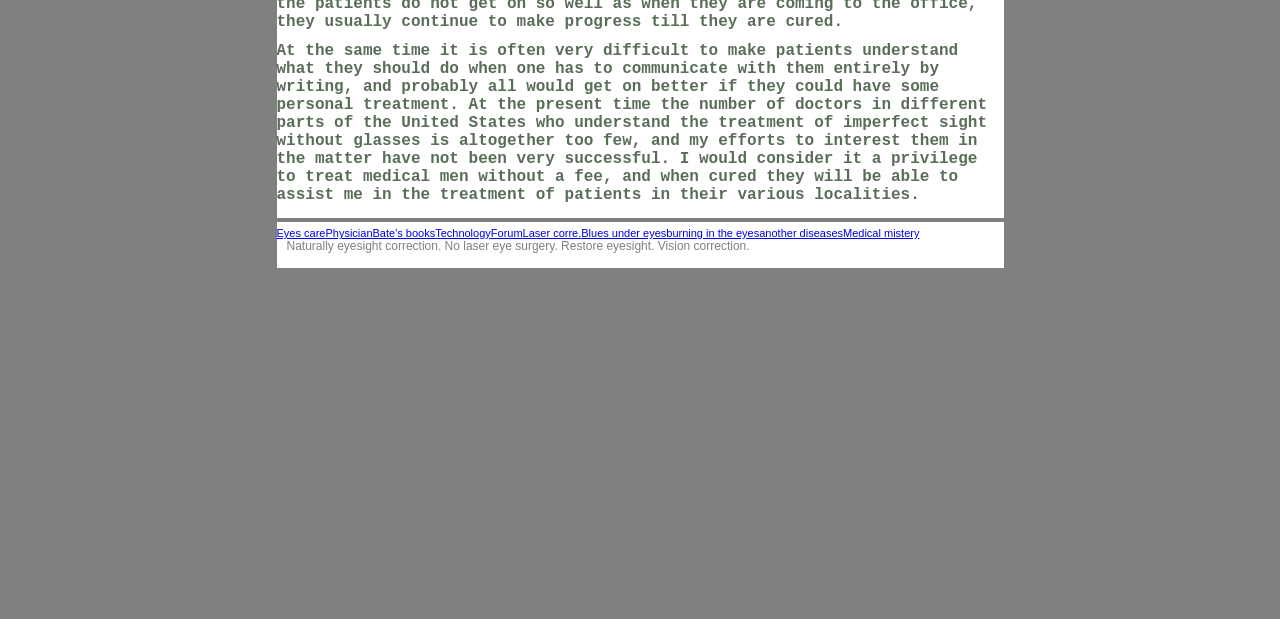Locate the bounding box coordinates of the clickable element to fulfill the following instruction: "Visit Physician". Provide the coordinates as four float numbers between 0 and 1 in the format [left, top, right, bottom].

[0.254, 0.367, 0.291, 0.386]